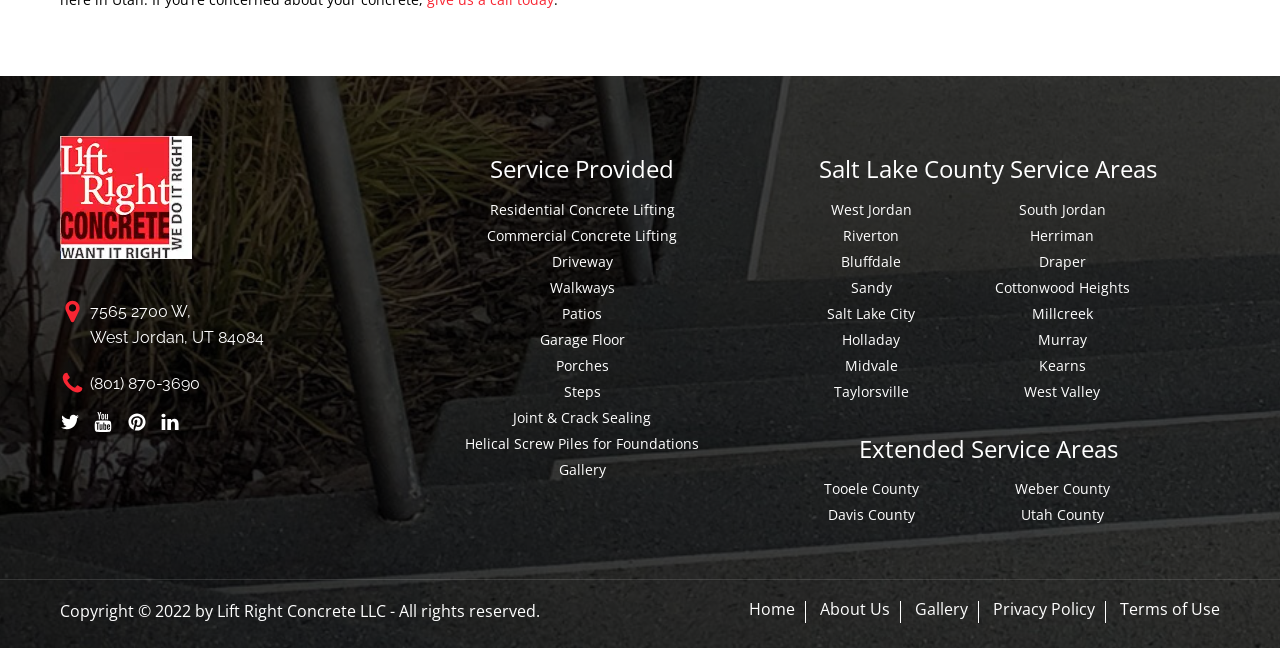Can you find the bounding box coordinates for the element that needs to be clicked to execute this instruction: "Go to 'Gallery'"? The coordinates should be given as four float numbers between 0 and 1, i.e., [left, top, right, bottom].

[0.363, 0.707, 0.546, 0.744]